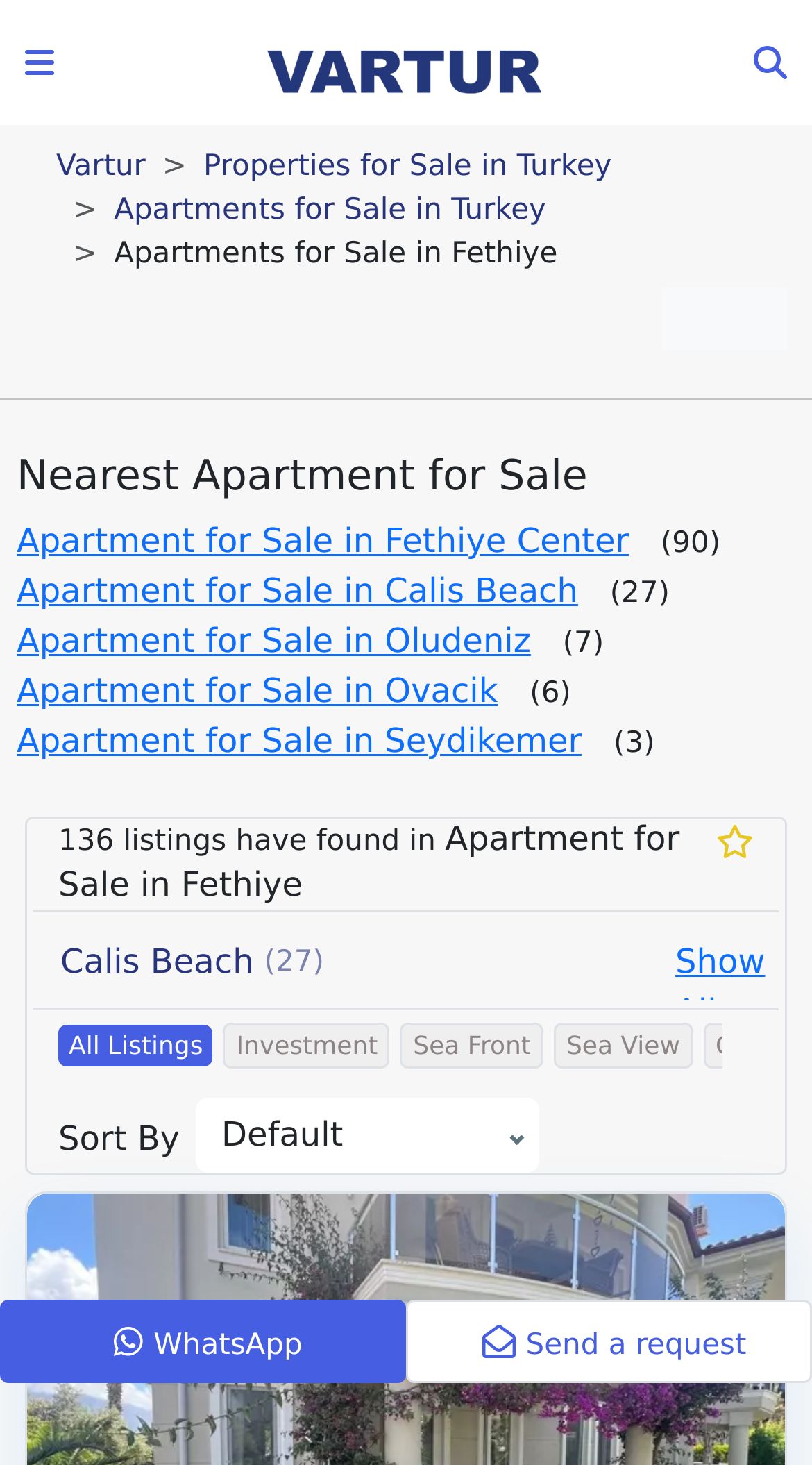Find the bounding box coordinates for the area you need to click to carry out the instruction: "Send a request". The coordinates should be four float numbers between 0 and 1, indicated as [left, top, right, bottom].

[0.647, 0.907, 0.919, 0.93]